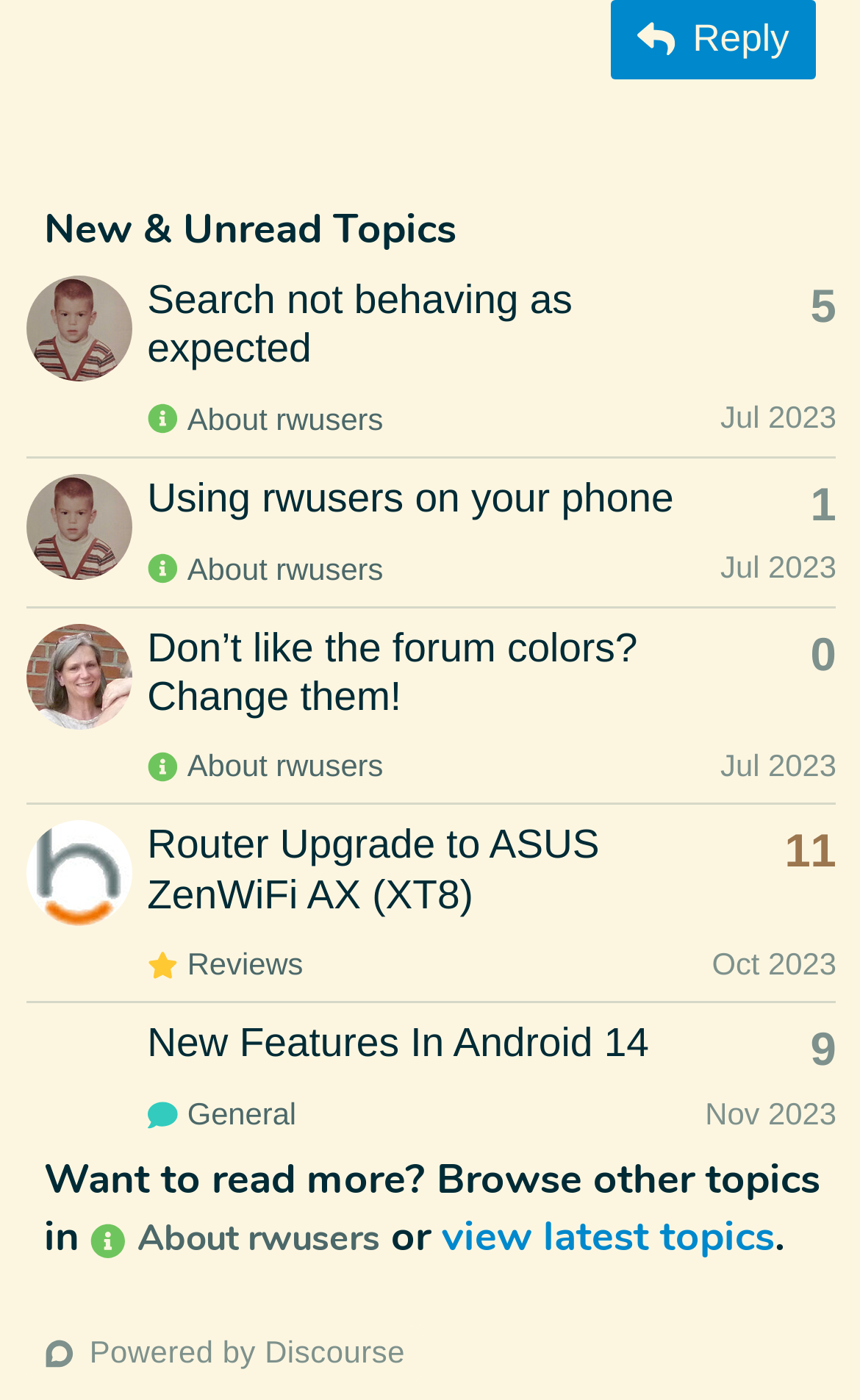Locate the bounding box of the user interface element based on this description: "aria-label="jBen's profile, latest poster"".

[0.03, 0.611, 0.153, 0.637]